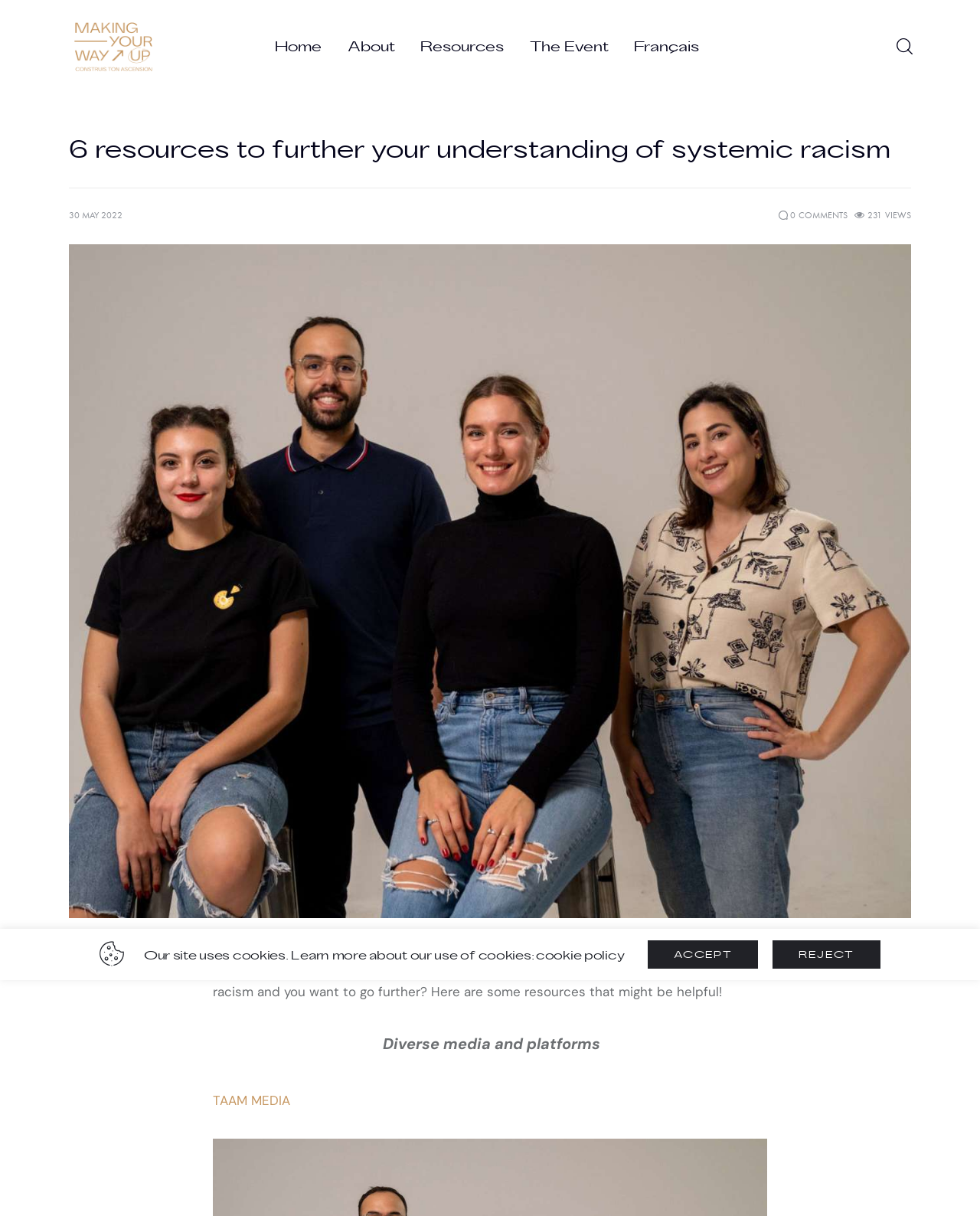Please locate the bounding box coordinates of the element that should be clicked to complete the given instruction: "view The Event page".

[0.527, 0.02, 0.634, 0.057]